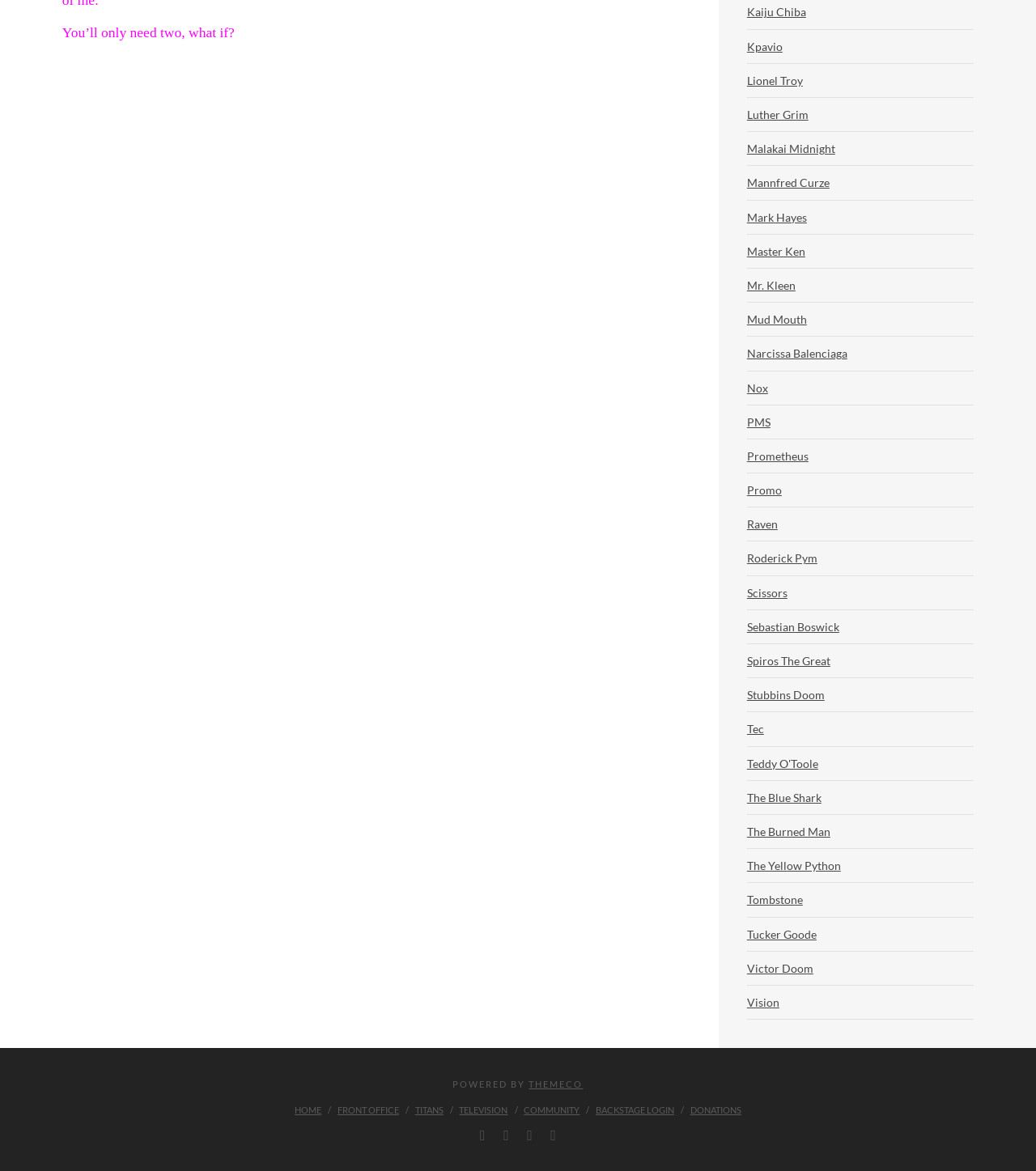Identify the bounding box of the HTML element described here: "UEFA Ticket Sales on Facebook". Provide the coordinates as four float numbers between 0 and 1: [left, top, right, bottom].

None